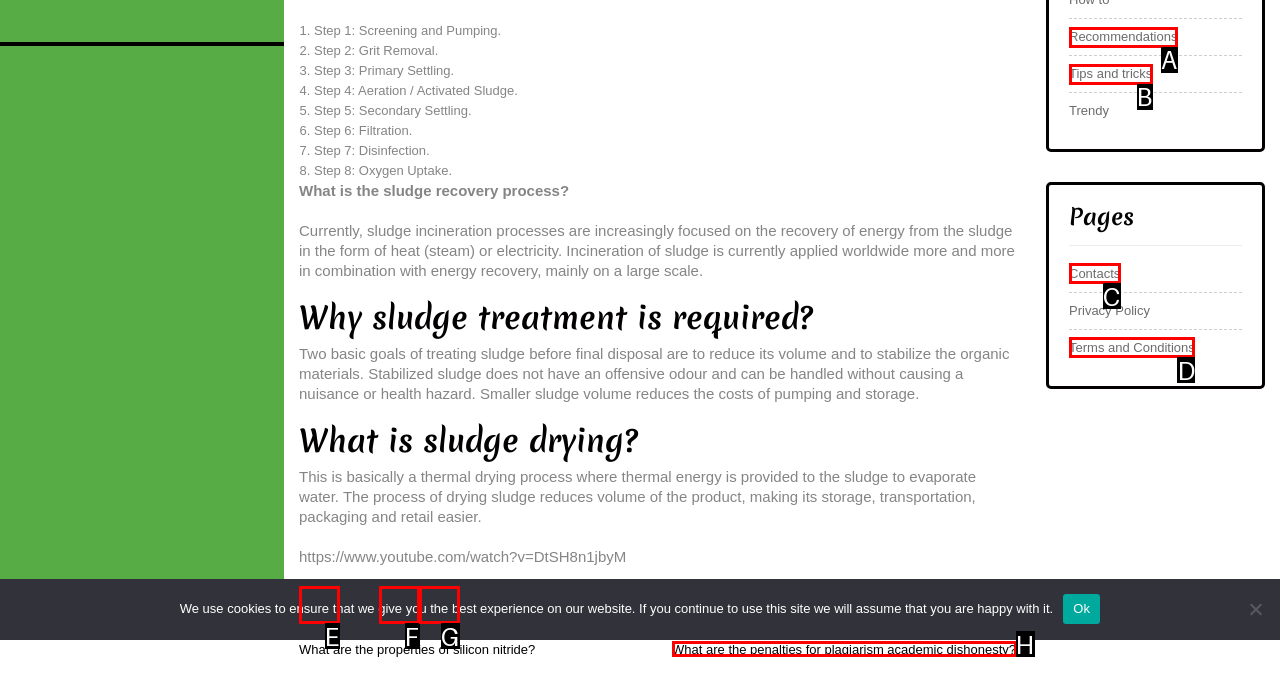Identify the letter corresponding to the UI element that matches this description: Facebook
Answer using only the letter from the provided options.

E